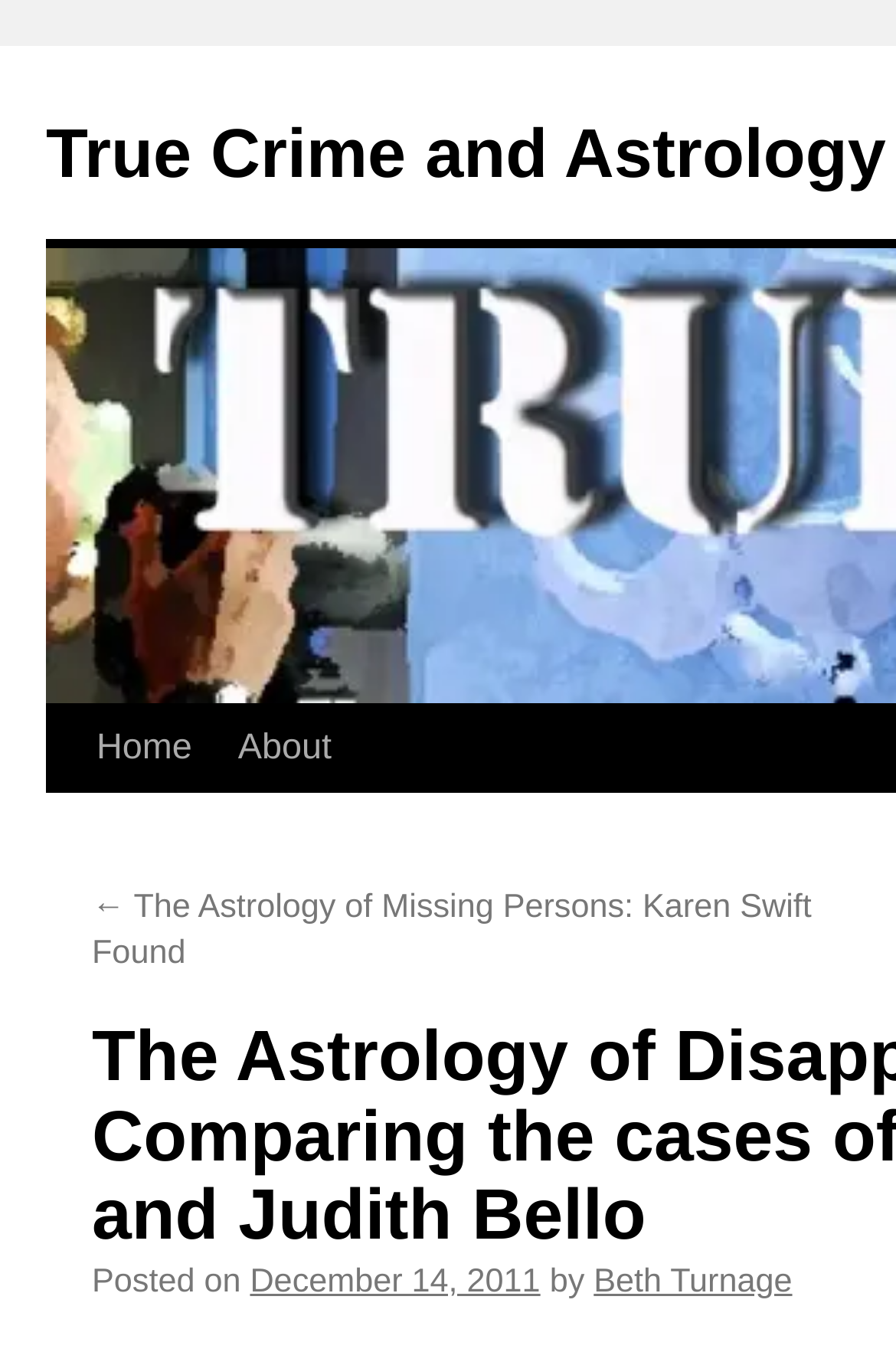What is the name of the website?
Please respond to the question with a detailed and thorough explanation.

I determined the name of the website by looking at the link element with the text 'True Crime and Astrology' at the top of the webpage, which is likely to be the website's title or logo.